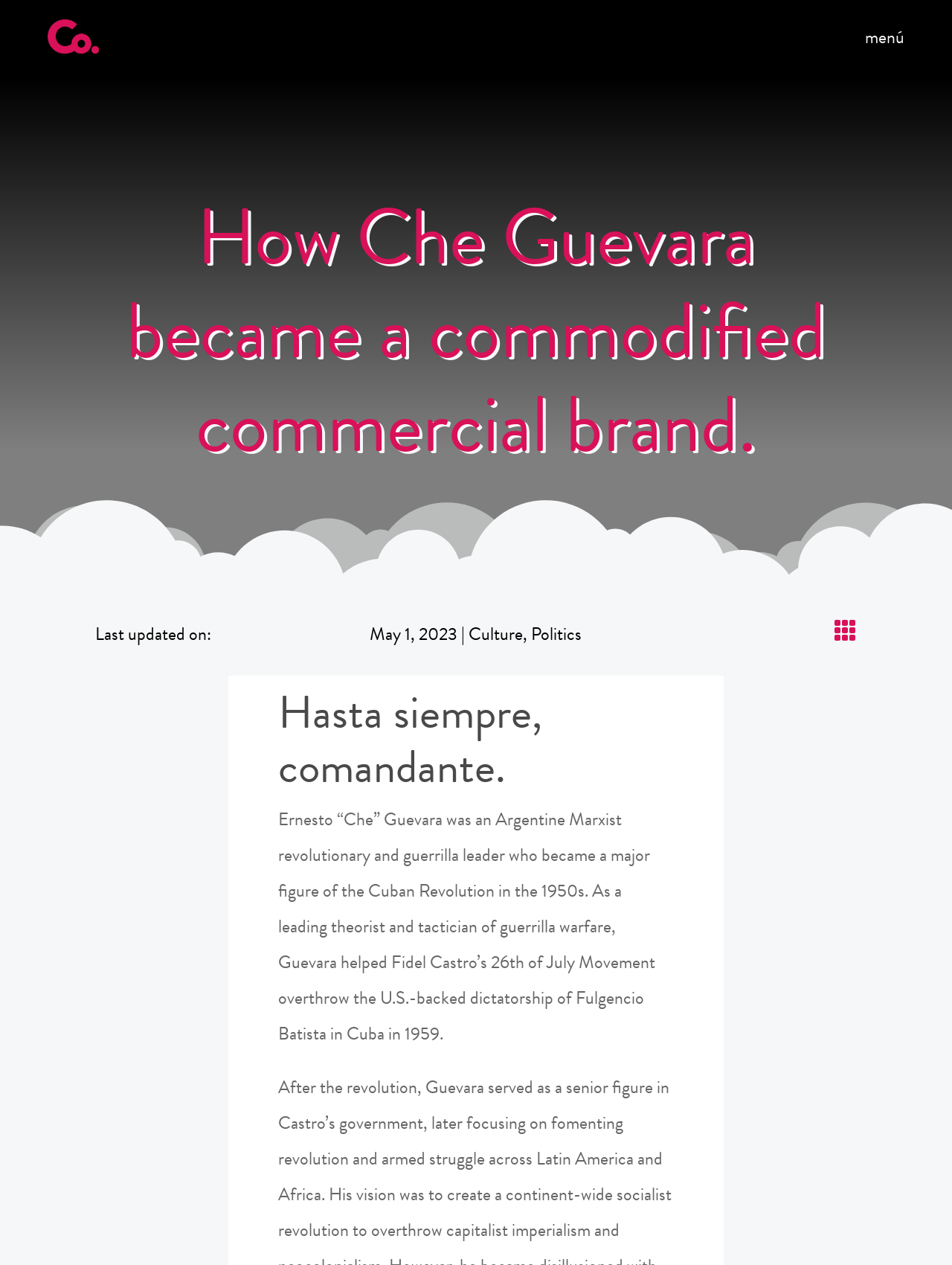Provide a single word or phrase answer to the question: 
What is the type of warfare Guevara was a theorist of?

guerrilla warfare